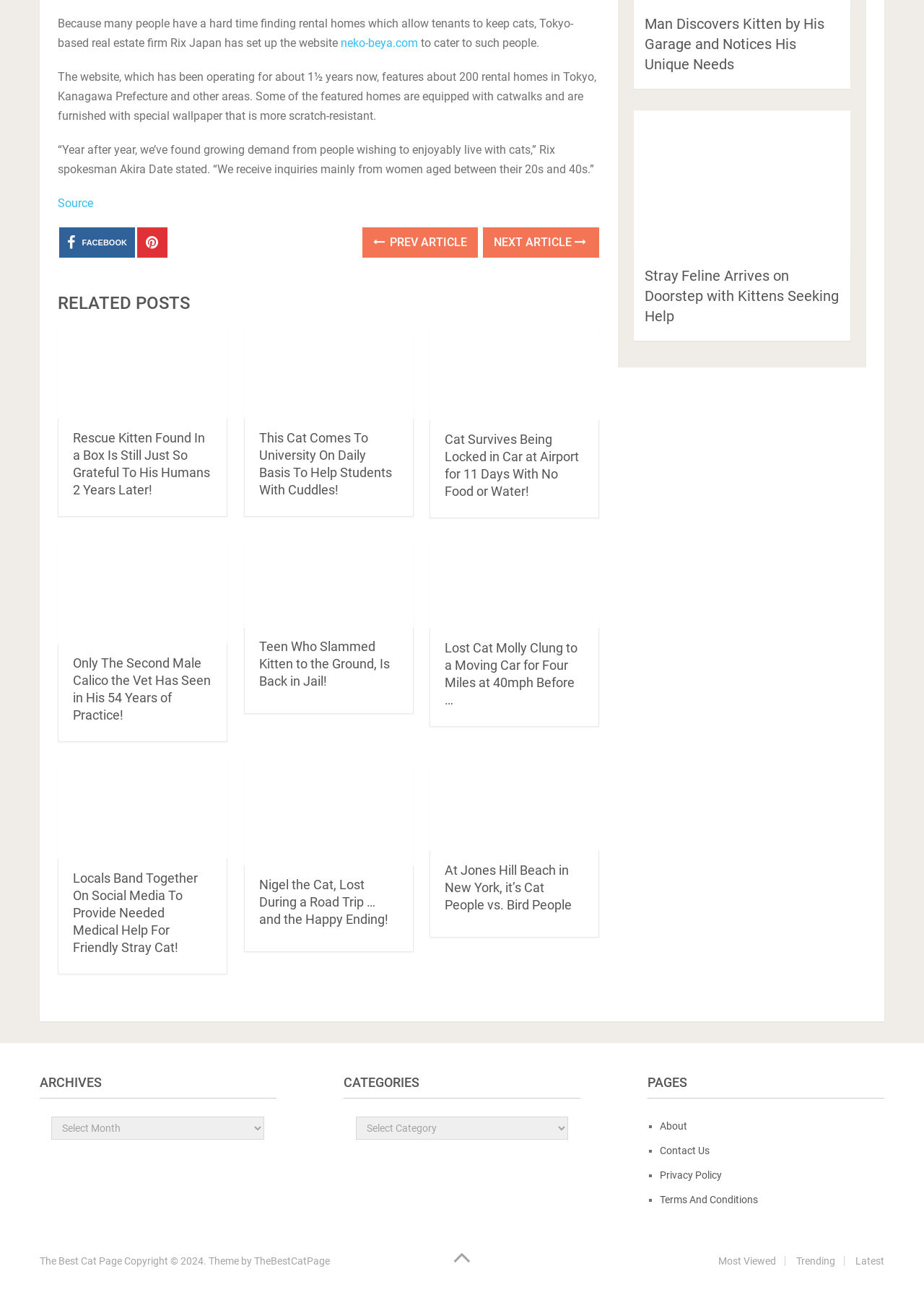Please locate the bounding box coordinates of the element's region that needs to be clicked to follow the instruction: "Sign in or join". The bounding box coordinates should be provided as four float numbers between 0 and 1, i.e., [left, top, right, bottom].

None